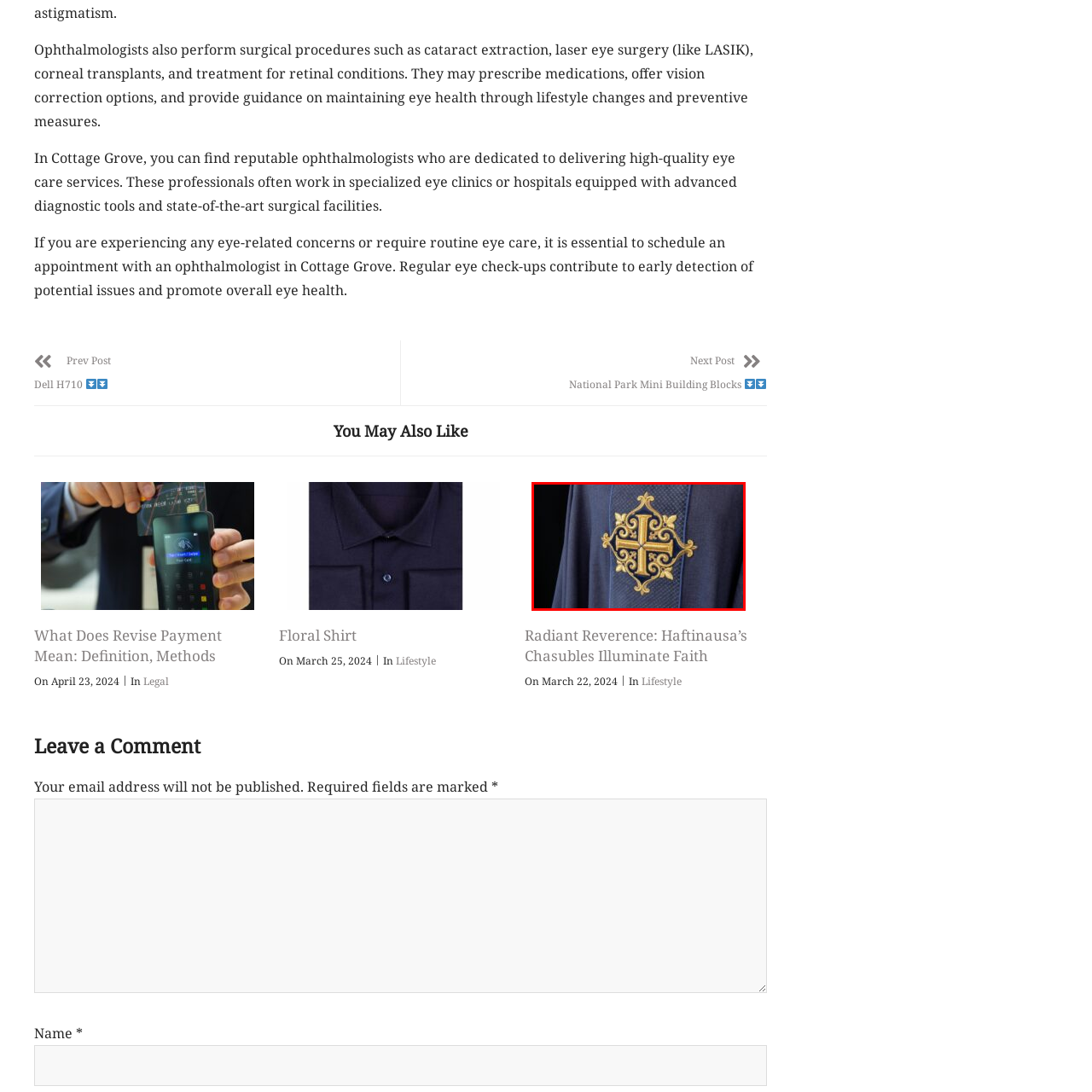Describe the features and objects visible in the red-framed section of the image in detail.

The image showcases an intricately designed chasuble, a traditional liturgical garment worn by clergy during religious services. The chasuble features a deep blue fabric, enhancing its regal appearance. Prominently displayed on the front is an ornate golden emblem, intricately stitched, which showcases a cross surrounded by decorative motifs reminiscent of historical ecclesiastical art. This design not only signifies the religious significance of the garment but also reflects a commitment to craftsmanship and tradition in liturgical attire. The image highlights the texture and richness of the fabric against a contrasting dark background, making the detailed embroidery stand out beautifully.